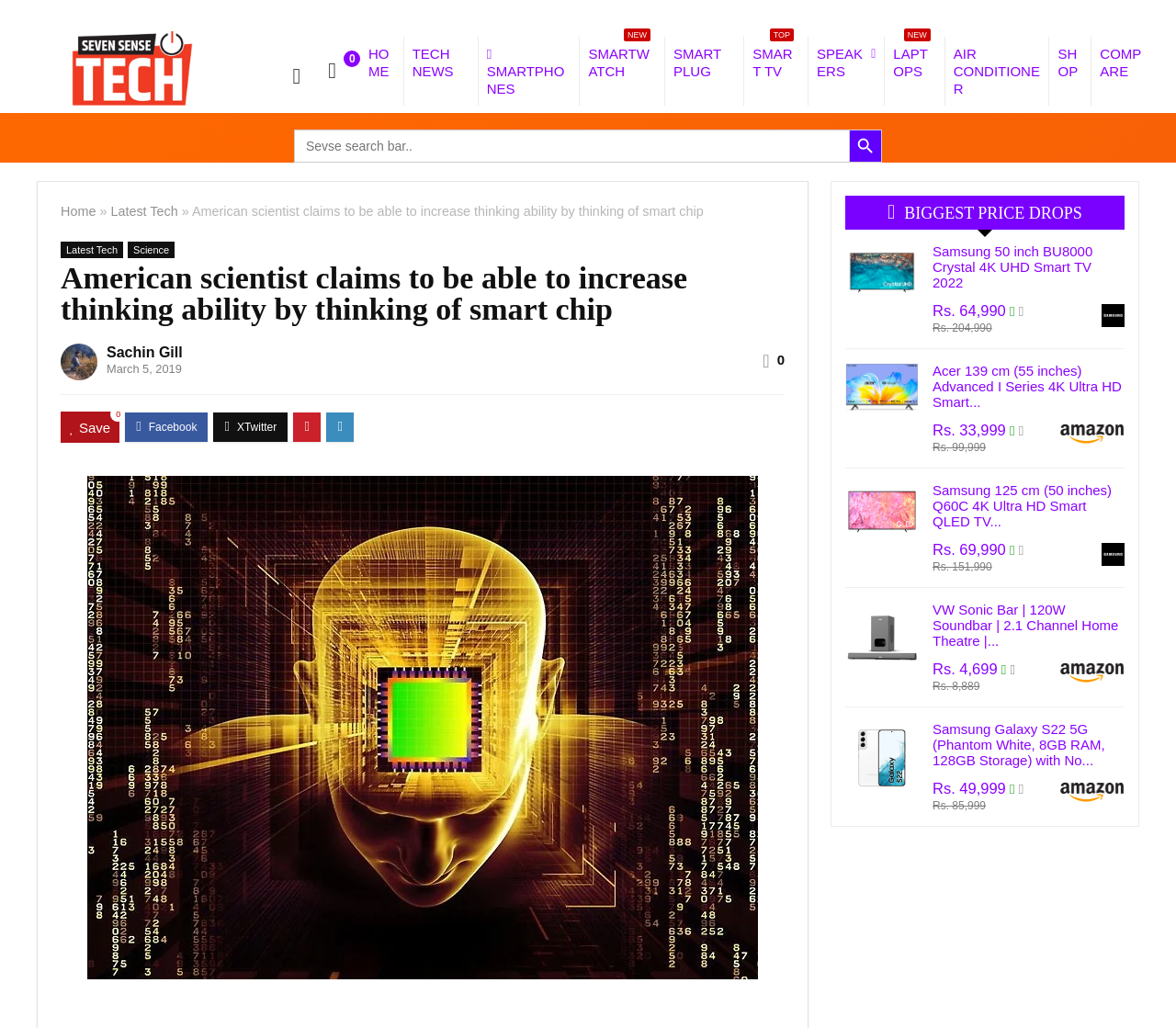Refer to the element description Smart Plug and identify the corresponding bounding box in the screenshot. Format the coordinates as (top-left x, top-left y, bottom-right x, bottom-right y) with values in the range of 0 to 1.

[0.038, 0.281, 0.093, 0.296]